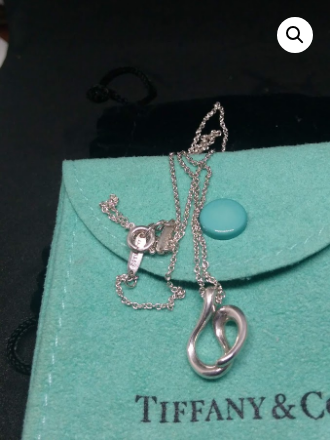Answer with a single word or phrase: 
What is the name of the collection?

Elsa Peretti Collection